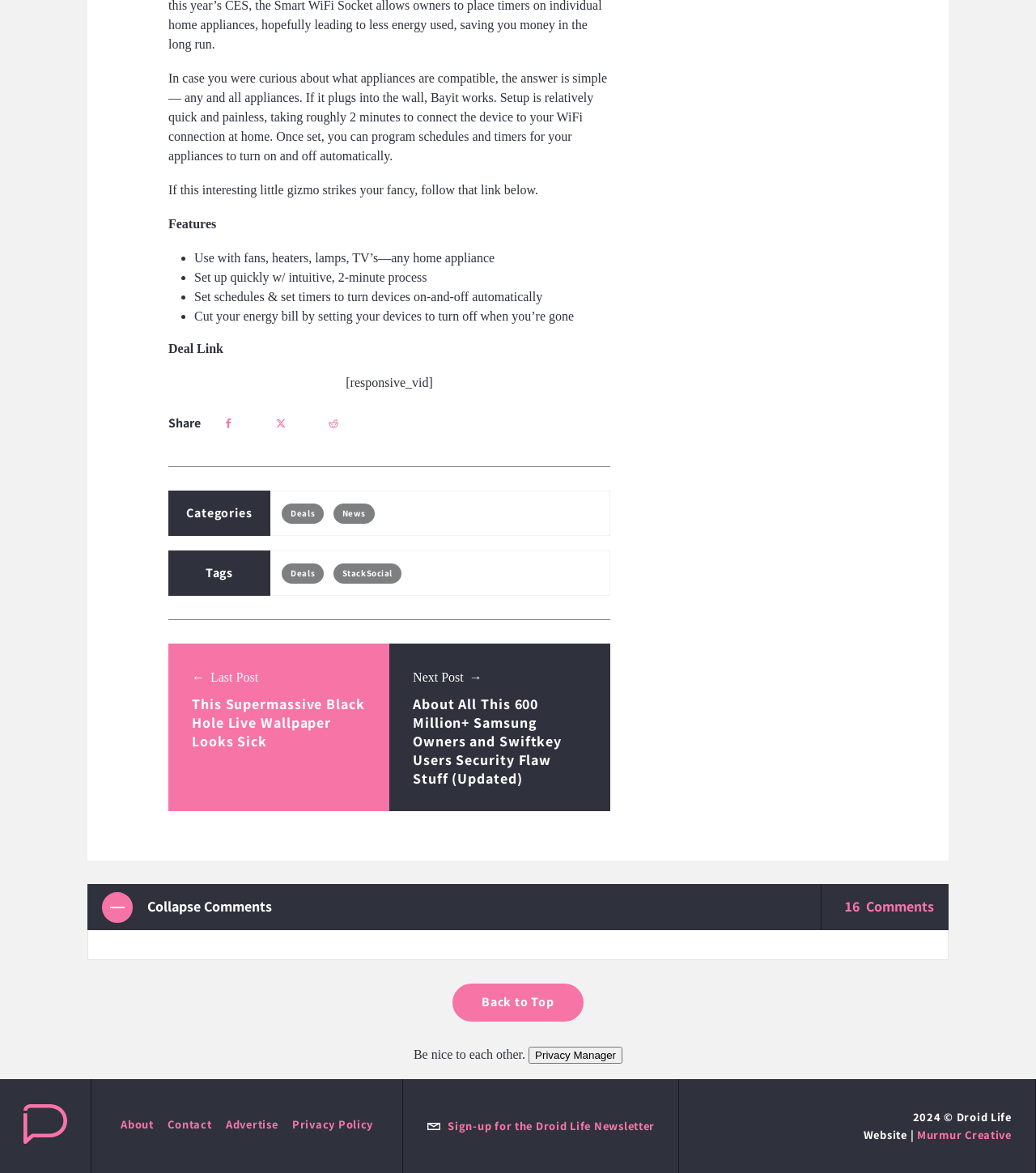Please identify the coordinates of the bounding box that should be clicked to fulfill this instruction: "Check the 'Privacy Policy'".

[0.282, 0.952, 0.36, 0.965]